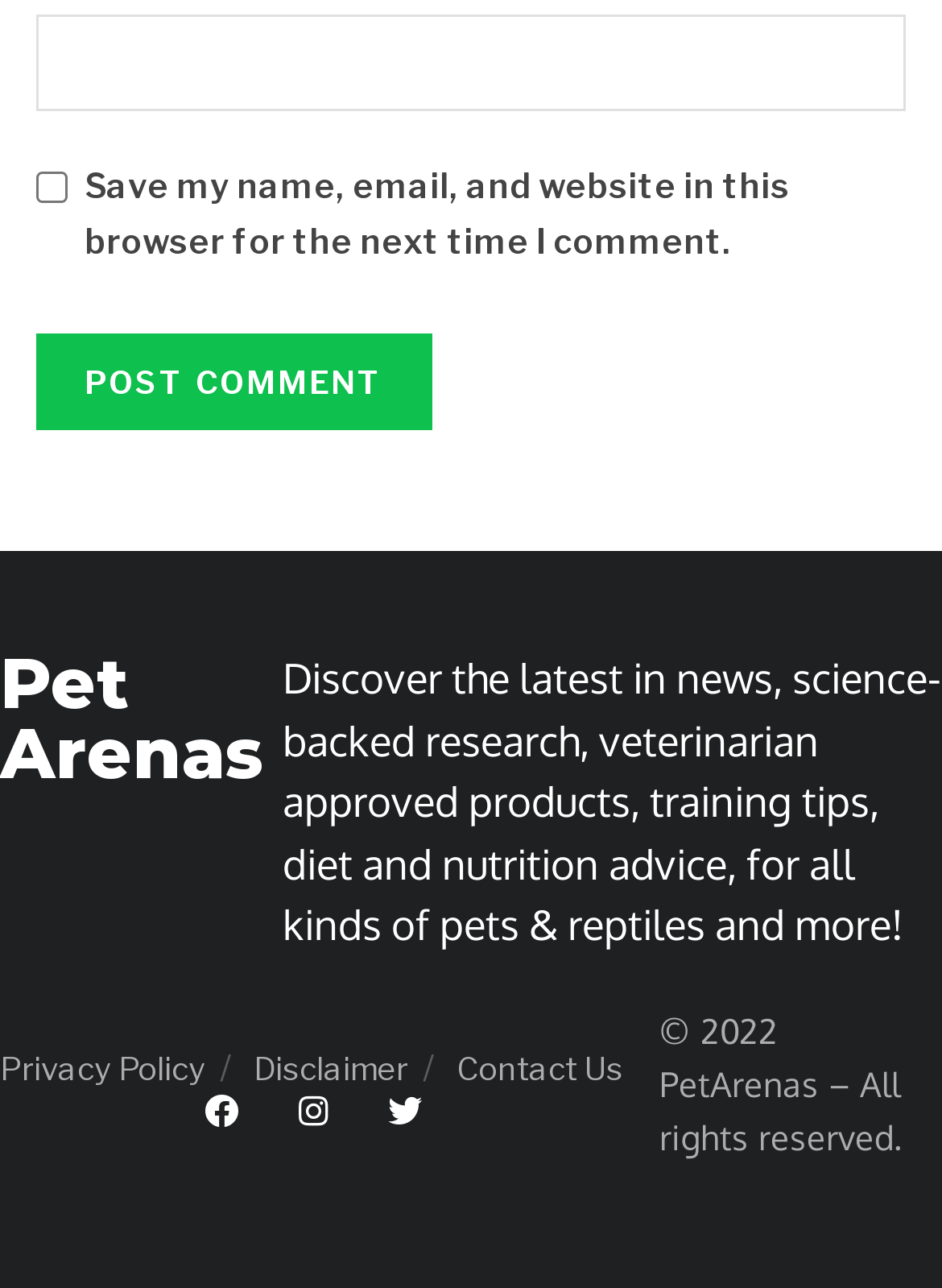Determine the bounding box coordinates for the UI element with the following description: "Facebook". The coordinates should be four float numbers between 0 and 1, represented as [left, top, right, bottom].

[0.217, 0.843, 0.288, 0.896]